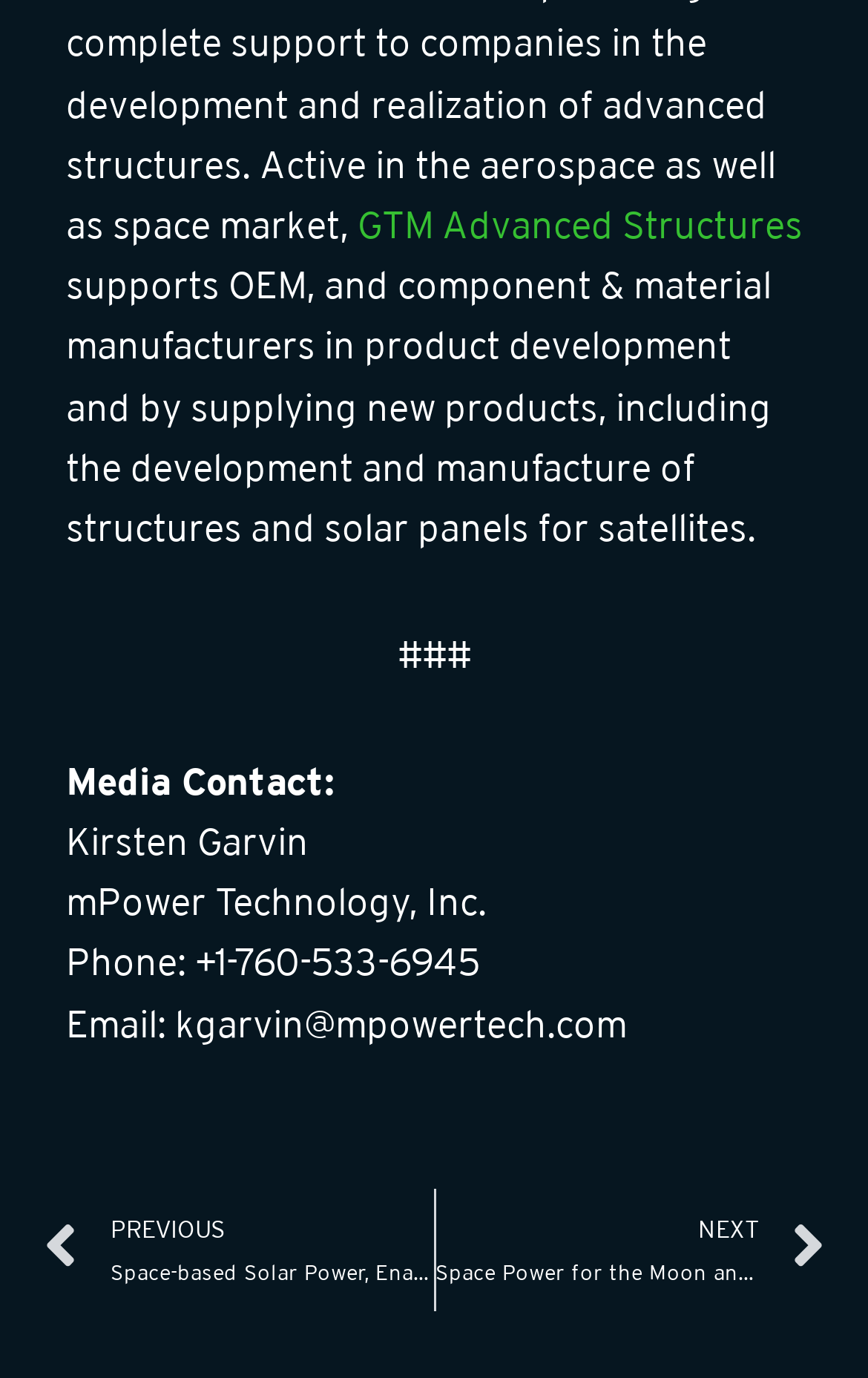What is the phone number of mPower Technology?
Deliver a detailed and extensive answer to the question.

The StaticText element with OCR text 'Phone: +1-760-533-6945' provides the phone number of mPower Technology.